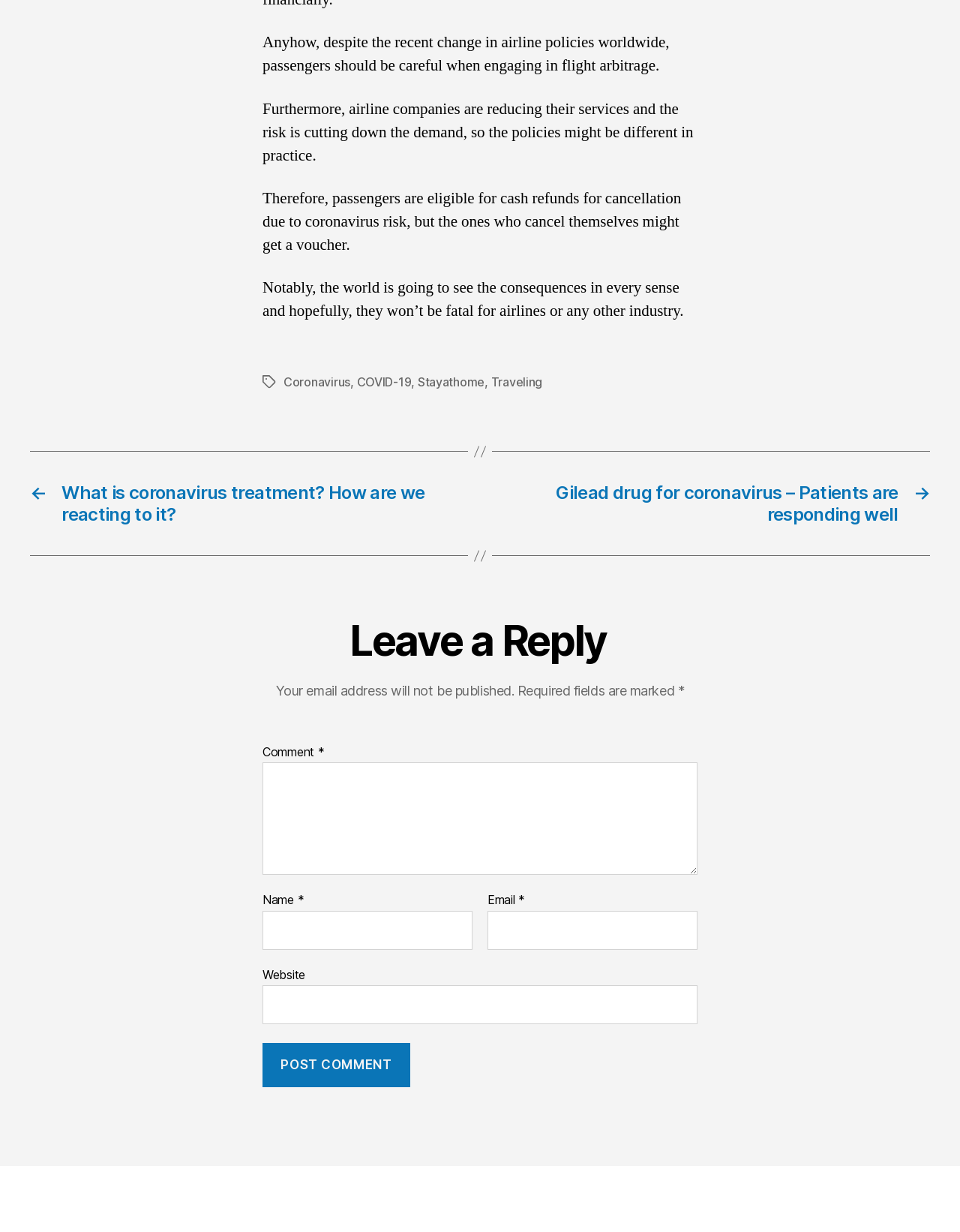Bounding box coordinates are given in the format (top-left x, top-left y, bottom-right x, bottom-right y). All values should be floating point numbers between 0 and 1. Provide the bounding box coordinate for the UI element described as: parent_node: Email * aria-describedby="email-notes" name="email"

[0.508, 0.739, 0.727, 0.771]